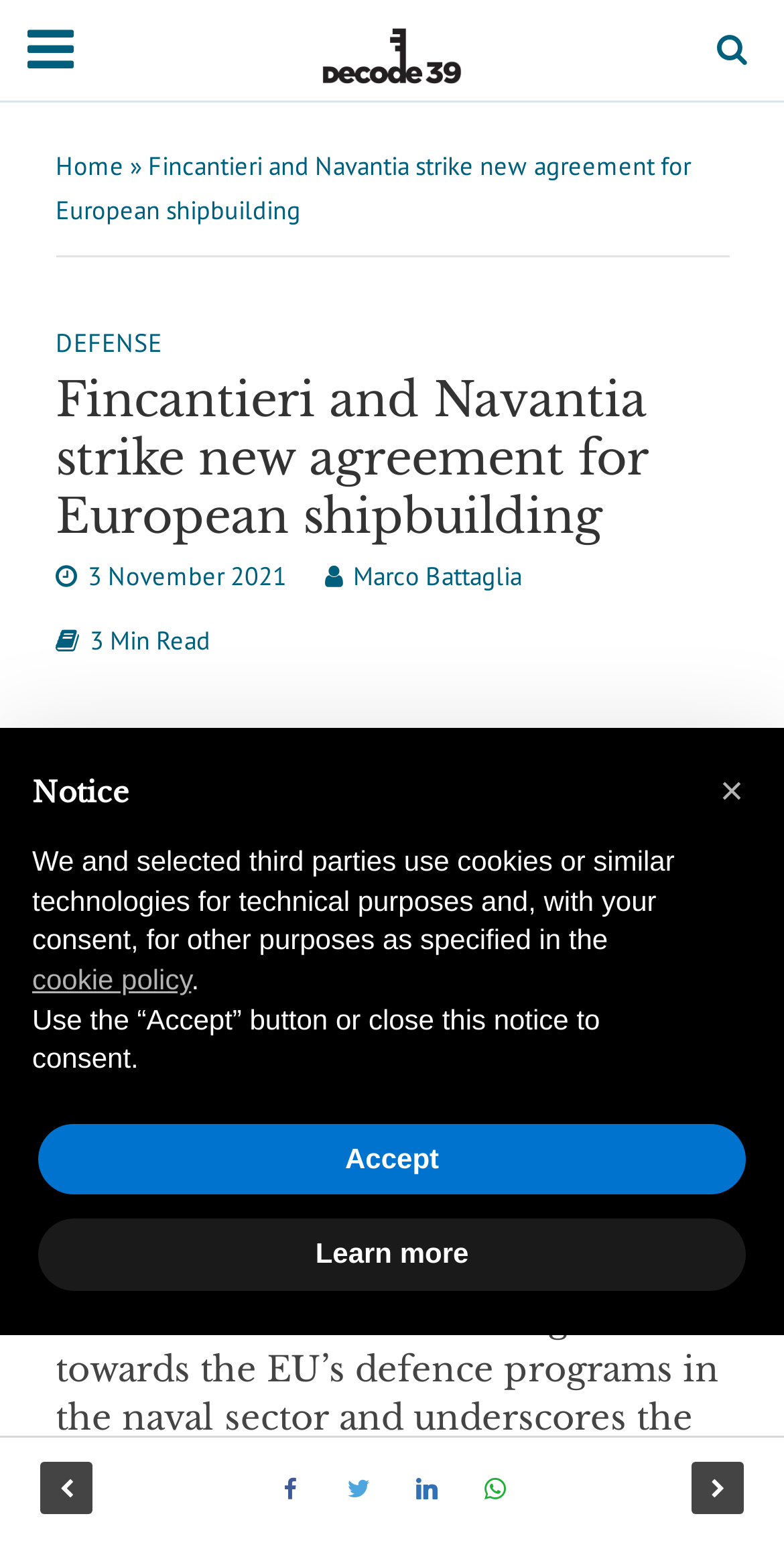Identify the bounding box coordinates for the element you need to click to achieve the following task: "Go to Decode39 homepage". Provide the bounding box coordinates as four float numbers between 0 and 1, in the form [left, top, right, bottom].

[0.41, 0.013, 0.59, 0.051]